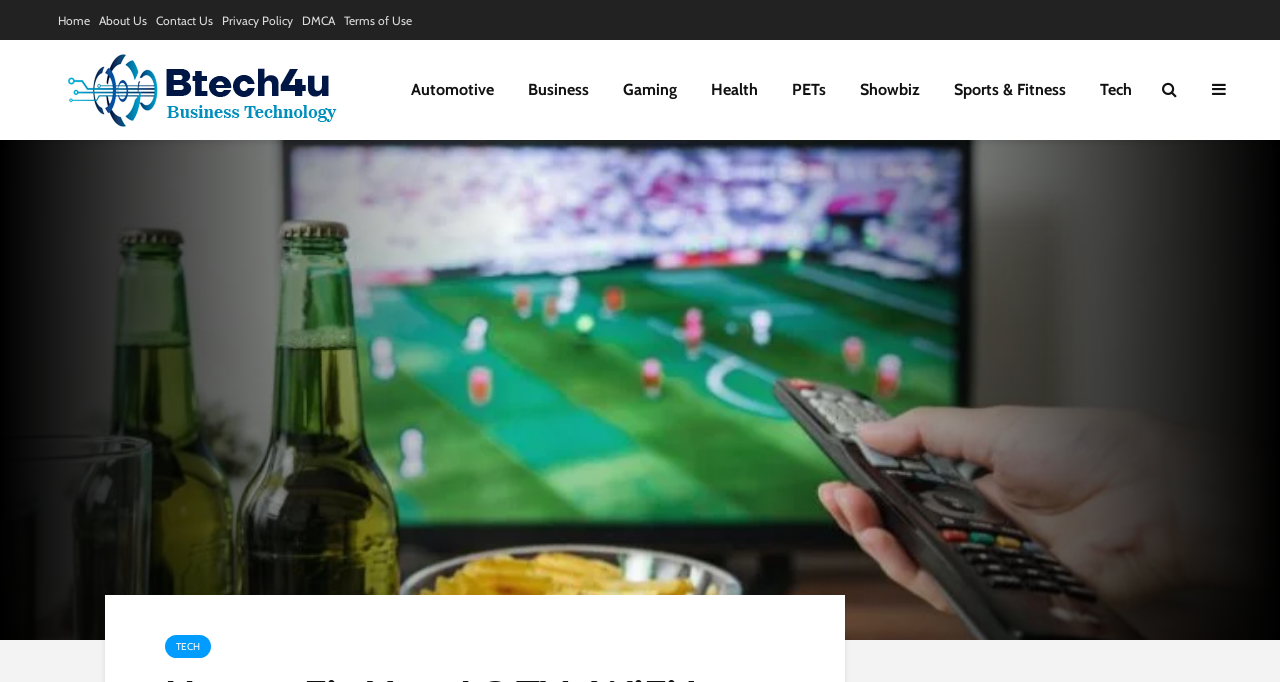What is the dominant color of the webpage?
Please answer the question with a detailed and comprehensive explanation.

Based on the bounding box coordinates and the layout of the webpage, it appears that the dominant color of the webpage is white, as most of the elements have a white background.